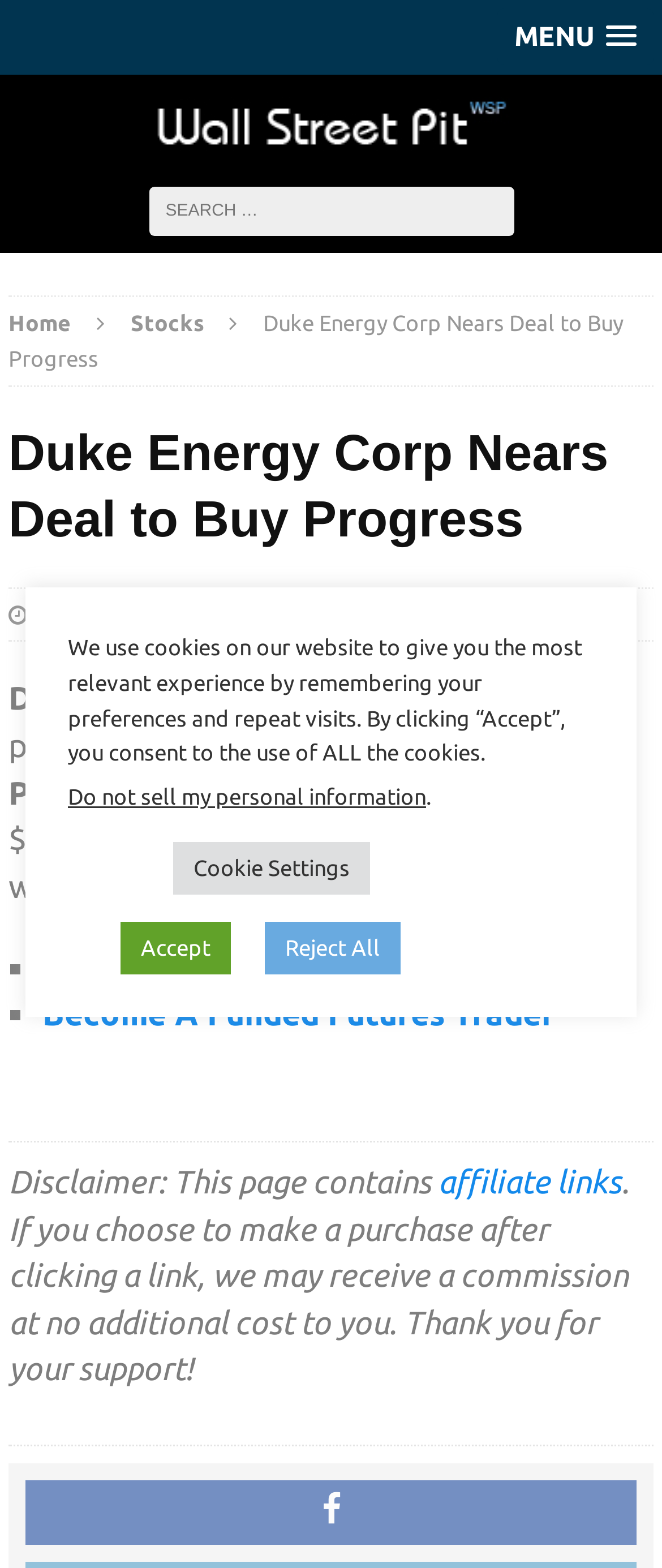Could you locate the bounding box coordinates for the section that should be clicked to accomplish this task: "Create content with AI".

[0.064, 0.605, 0.605, 0.629]